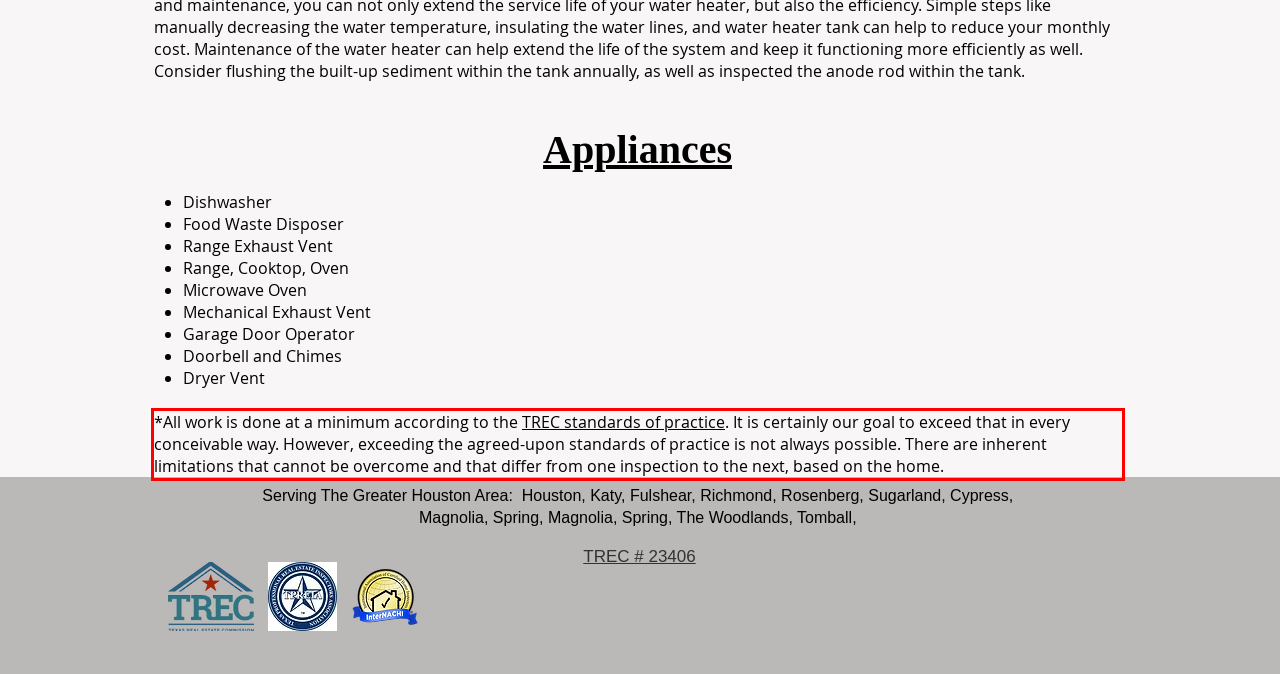Using the provided webpage screenshot, recognize the text content in the area marked by the red bounding box.

*All work is done at a minimum according to the TREC standards of practice. It is certainly our goal to exceed that in every conceivable way. However, exceeding the agreed-upon standards of practice is not always possible. There are inherent limitations that cannot be overcome and that differ from one inspection to the next, based on the home.